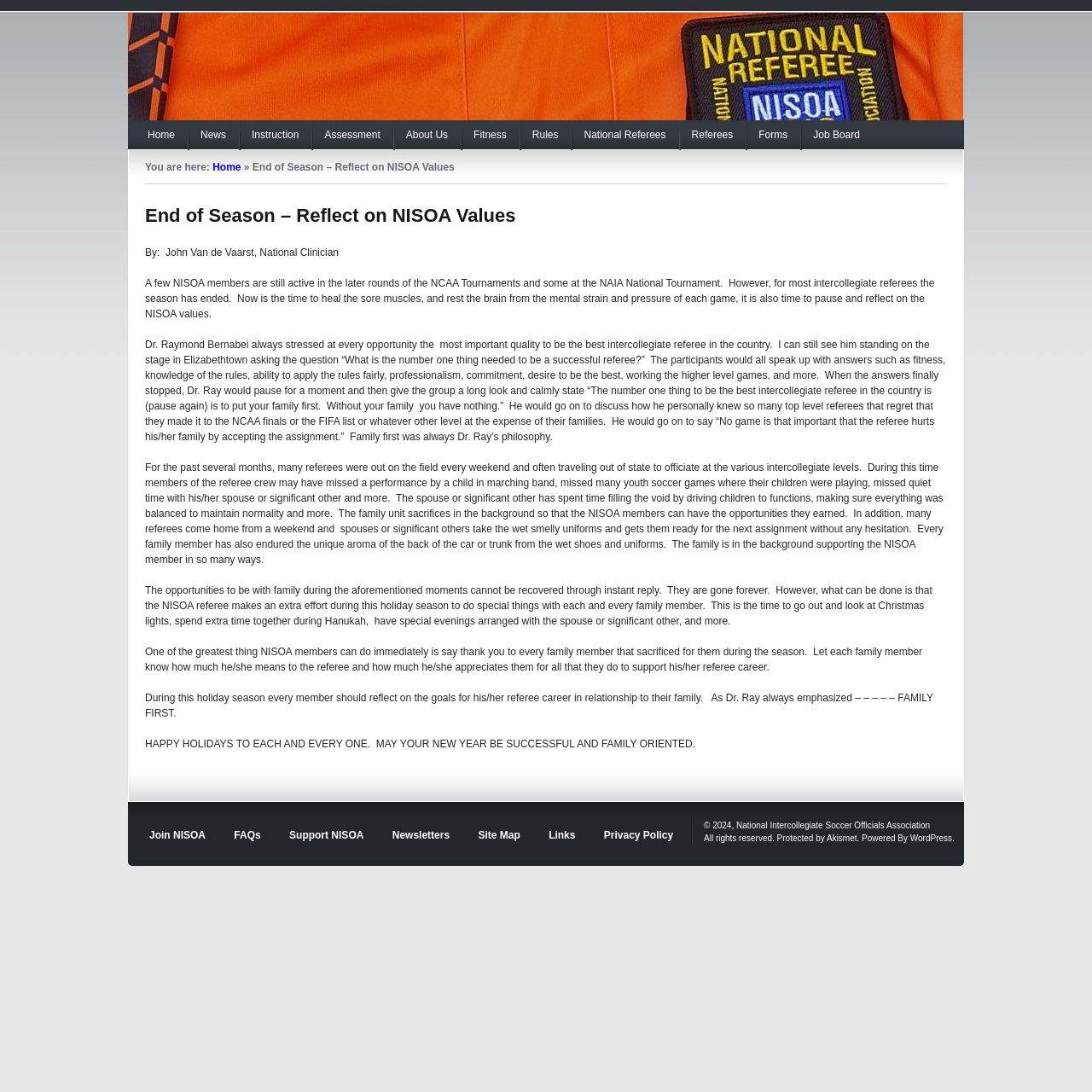What is the name of the association?
Based on the image, provide your answer in one word or phrase.

National Intercollegiate Soccer Officials Association